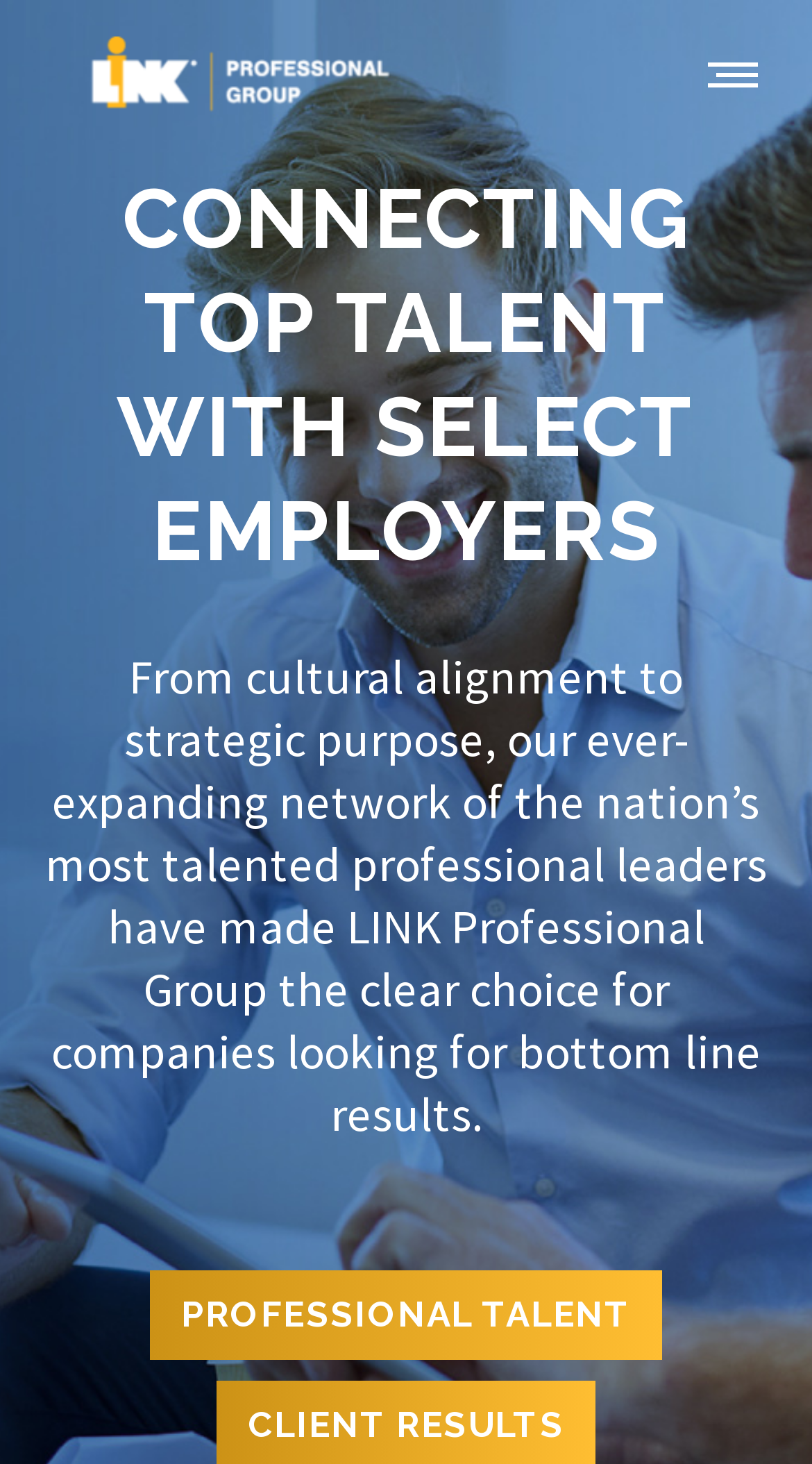Please find and generate the text of the main header of the webpage.

CONNECTING TOP TALENT WITH SELECT EMPLOYERS